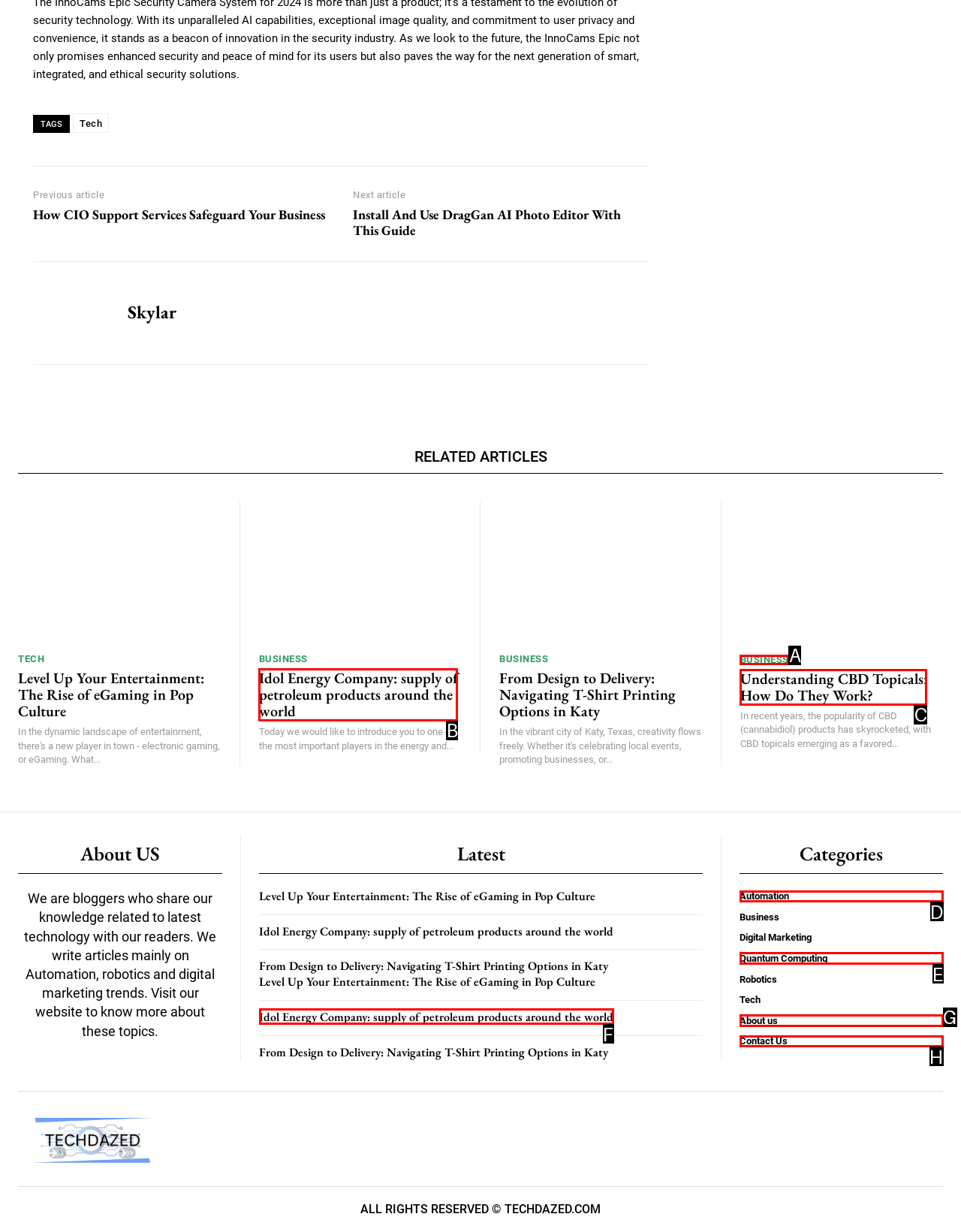Choose the HTML element that best fits the given description: Advanced Excel Instruction. Answer by stating the letter of the option.

None